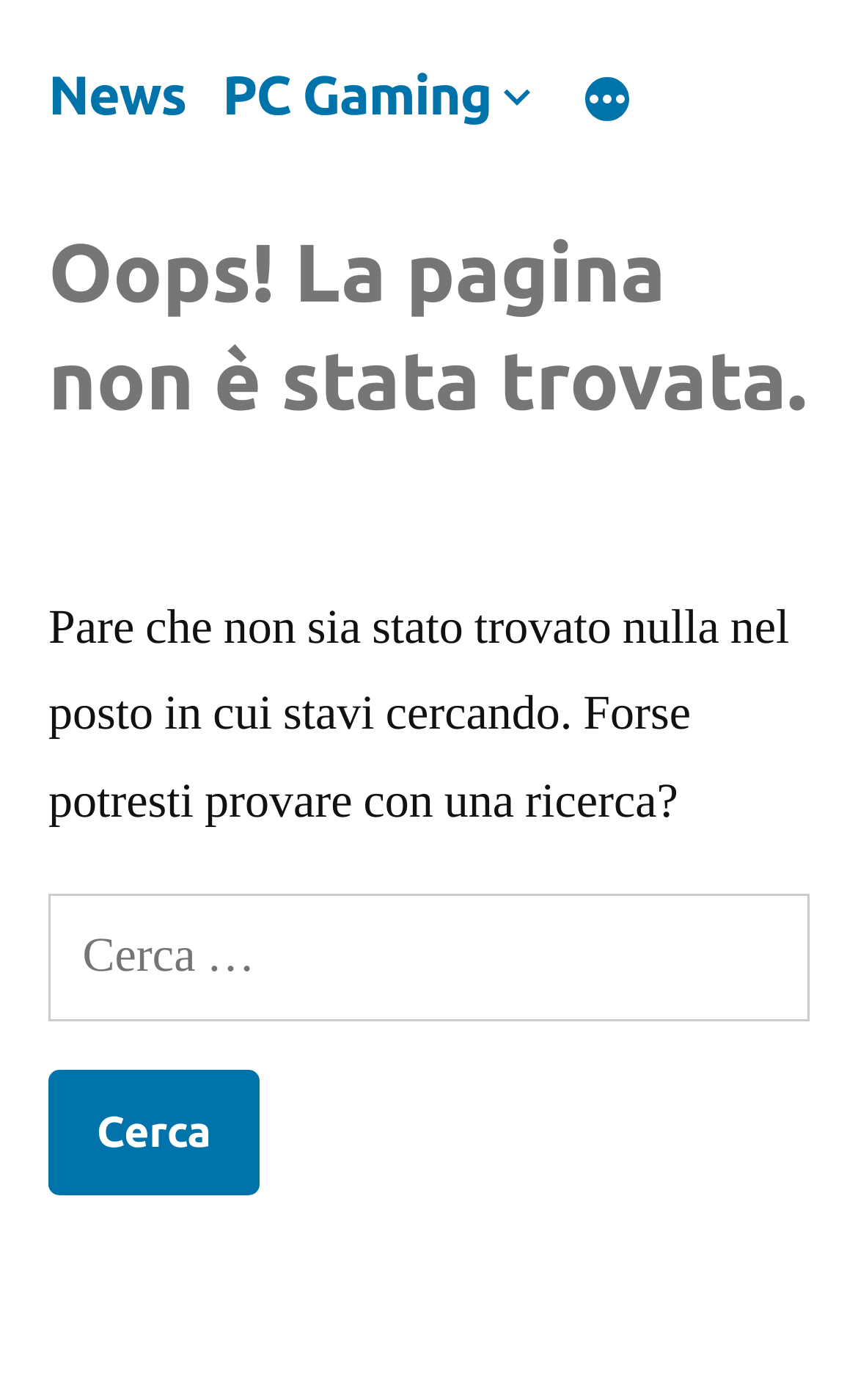What is the error message on the page?
Based on the image, provide a one-word or brief-phrase response.

Oops! La pagina non è stata trovata.